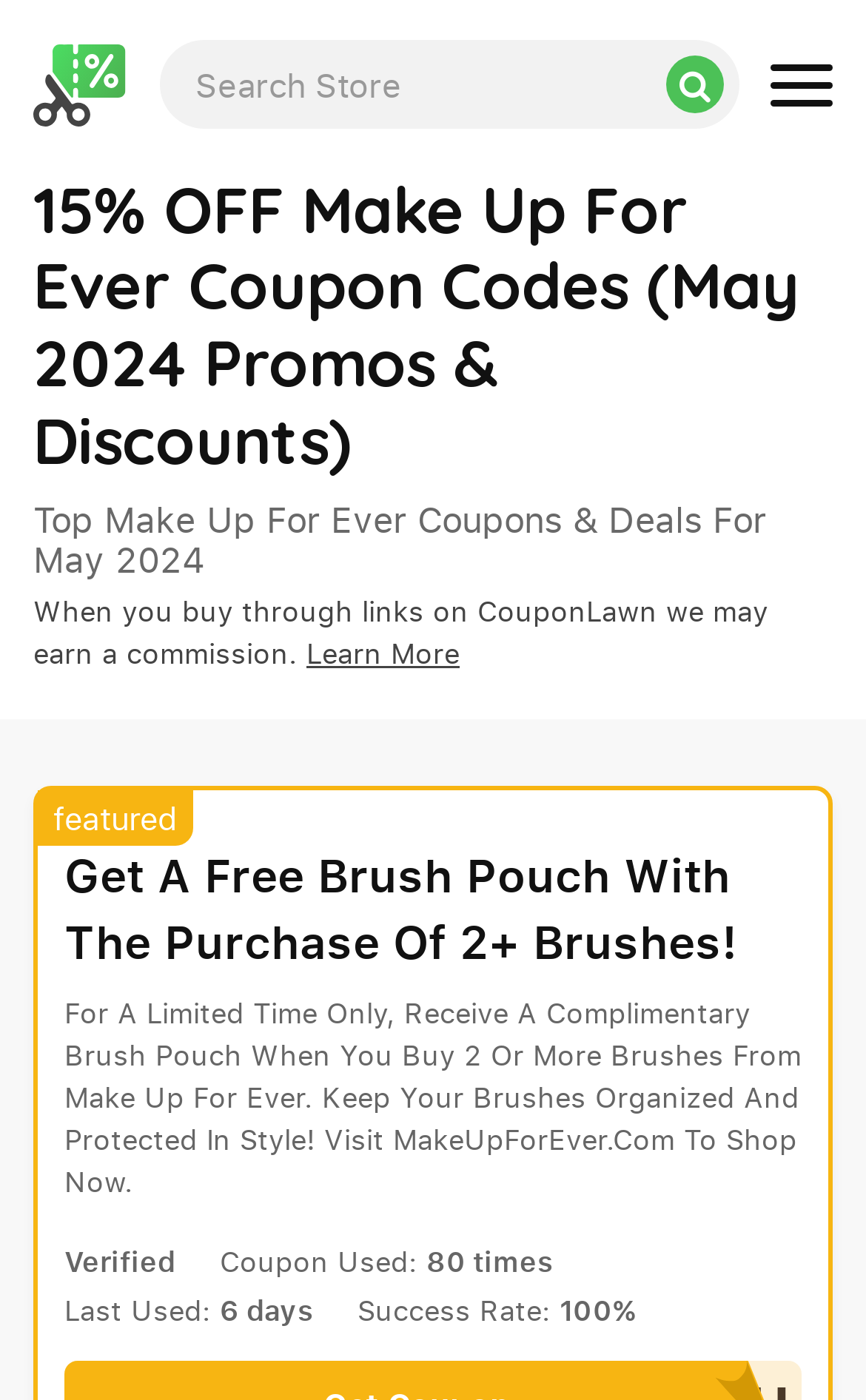Detail the various sections and features present on the webpage.

The webpage appears to be a coupon and discount page for Make Up For Ever products. At the top left corner, there is a logo image and a link to the logo. Next to the logo, there is a search box with a placeholder text "Search Store". On the right side of the search box, there are two buttons, one of which is likely a search button.

Below the search box, there is a large heading that reads "15% OFF Make Up For Ever Coupon Codes (May 2024 Promos & Discounts)". Underneath this heading, there is another heading that says "Top Make Up For Ever Coupons & Deals For May 2024". 

Following this, there is a paragraph of text that explains how the website earns a commission when users buy through links on the page. There is also a "Learn More" link next to this text. 

Below this section, there is a featured coupon offer that reads "Get A Free Brush Pouch With The Purchase Of 2+ Brushes!". This offer is accompanied by a detailed description of the deal and a "Verified" label. The coupon details include the number of times it has been used, the last time it was used, and its success rate.

Overall, the webpage is focused on providing coupon codes and discounts for Make Up For Ever products, with a prominent search box and several featured deals.